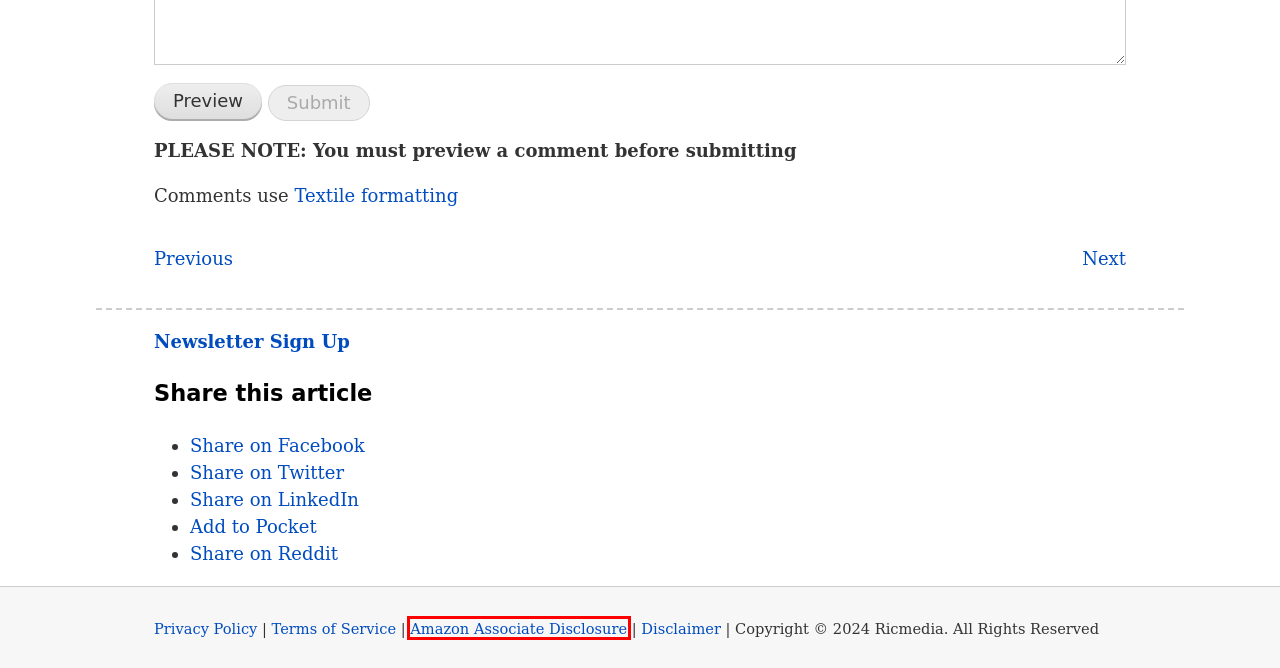You have a screenshot of a webpage with a red bounding box around an element. Identify the webpage description that best fits the new page that appears after clicking the selected element in the red bounding box. Here are the candidates:
A. All about Windows 11 | Ricmedia
B. Pocket: Log In
C. Terms of Service | Ricmedia
D. Change browser language in Mozilla Firefox on Windows | Ricmedia
E. Newsletter | Ricmedia
F. Affiliate Disclosure | Ricmedia
G. Disclaimer | Ricmedia
H. How to install Ubuntu 20.04 Desktop | Ricmedia

F